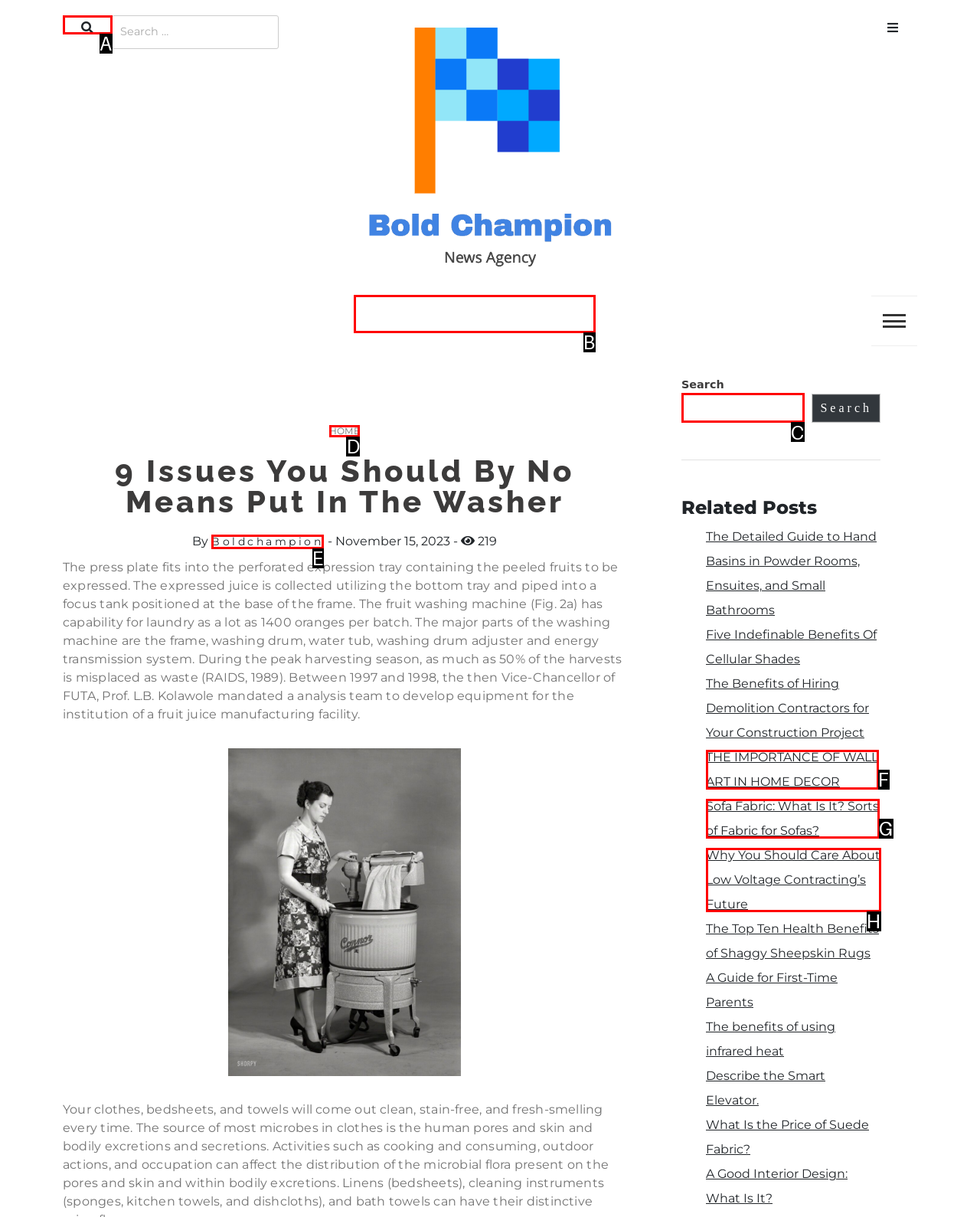Tell me which one HTML element best matches the description: Search
Answer with the option's letter from the given choices directly.

A